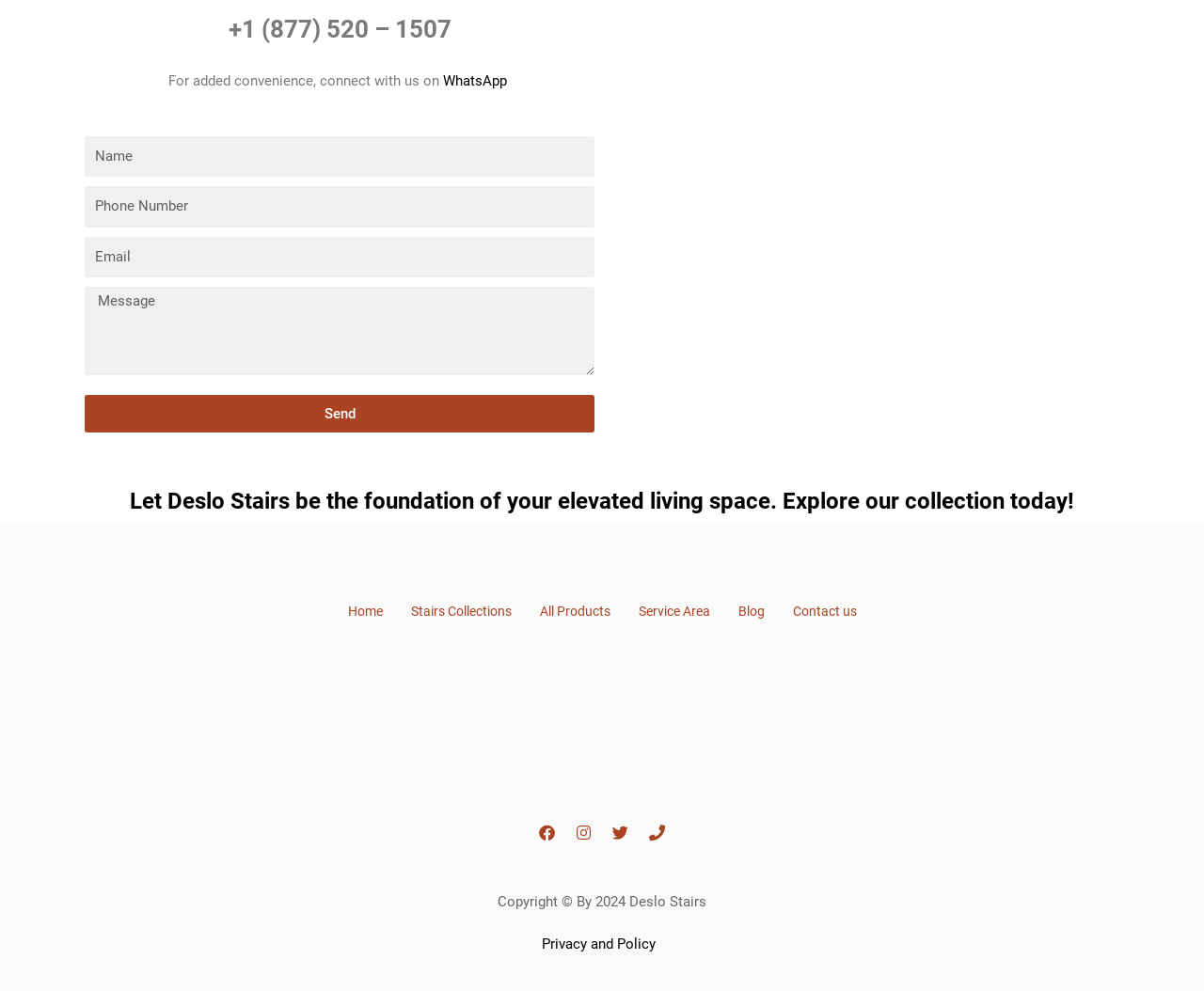Using the information in the image, give a detailed answer to the following question: What can you explore on the webpage?

The heading on the webpage invites users to 'Explore our collection today!', suggesting that the webpage is related to stairs and users can explore the company's stairs collection.